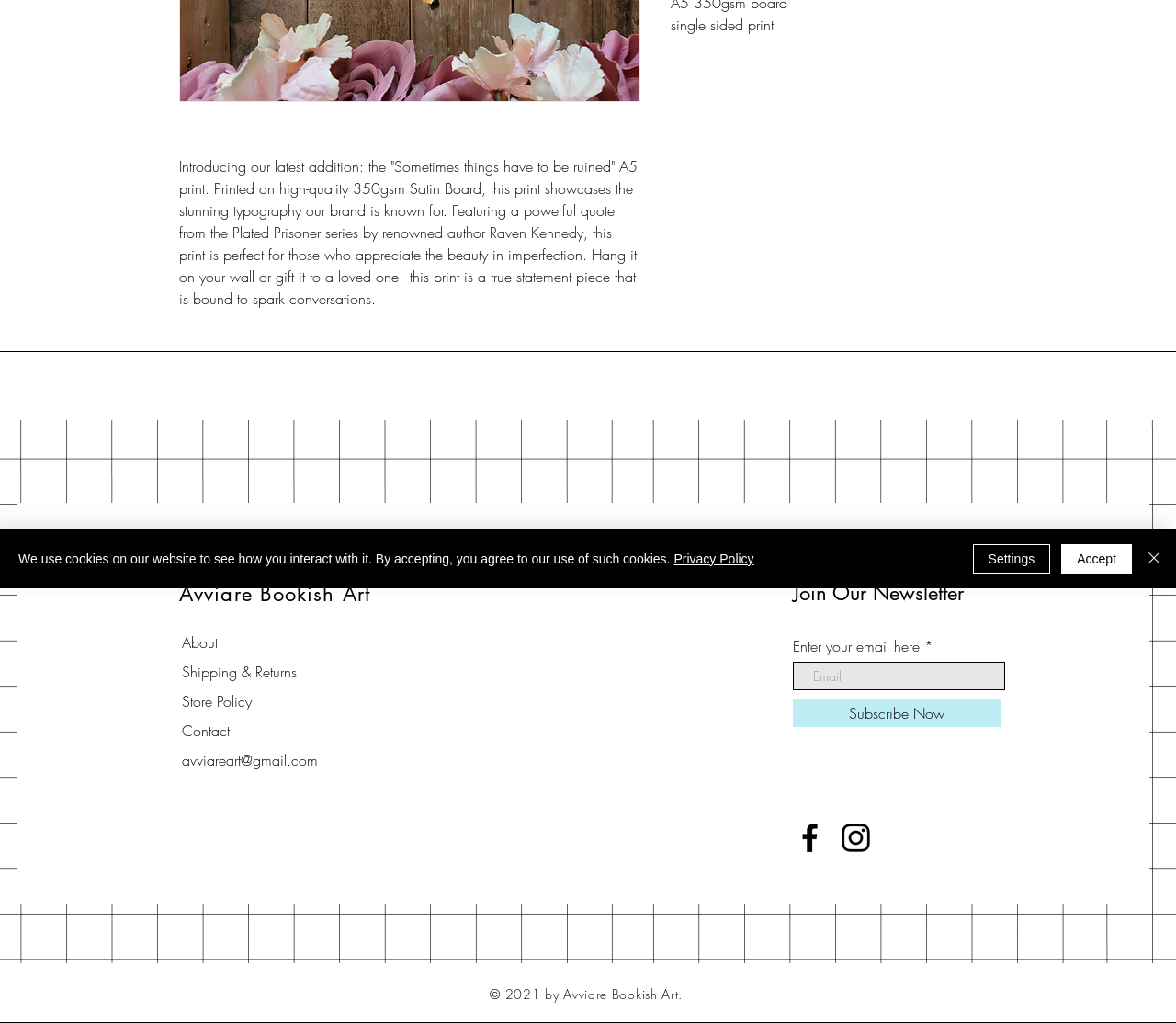Identify the bounding box of the HTML element described as: "avviareart@gmail.com".

[0.155, 0.733, 0.27, 0.753]